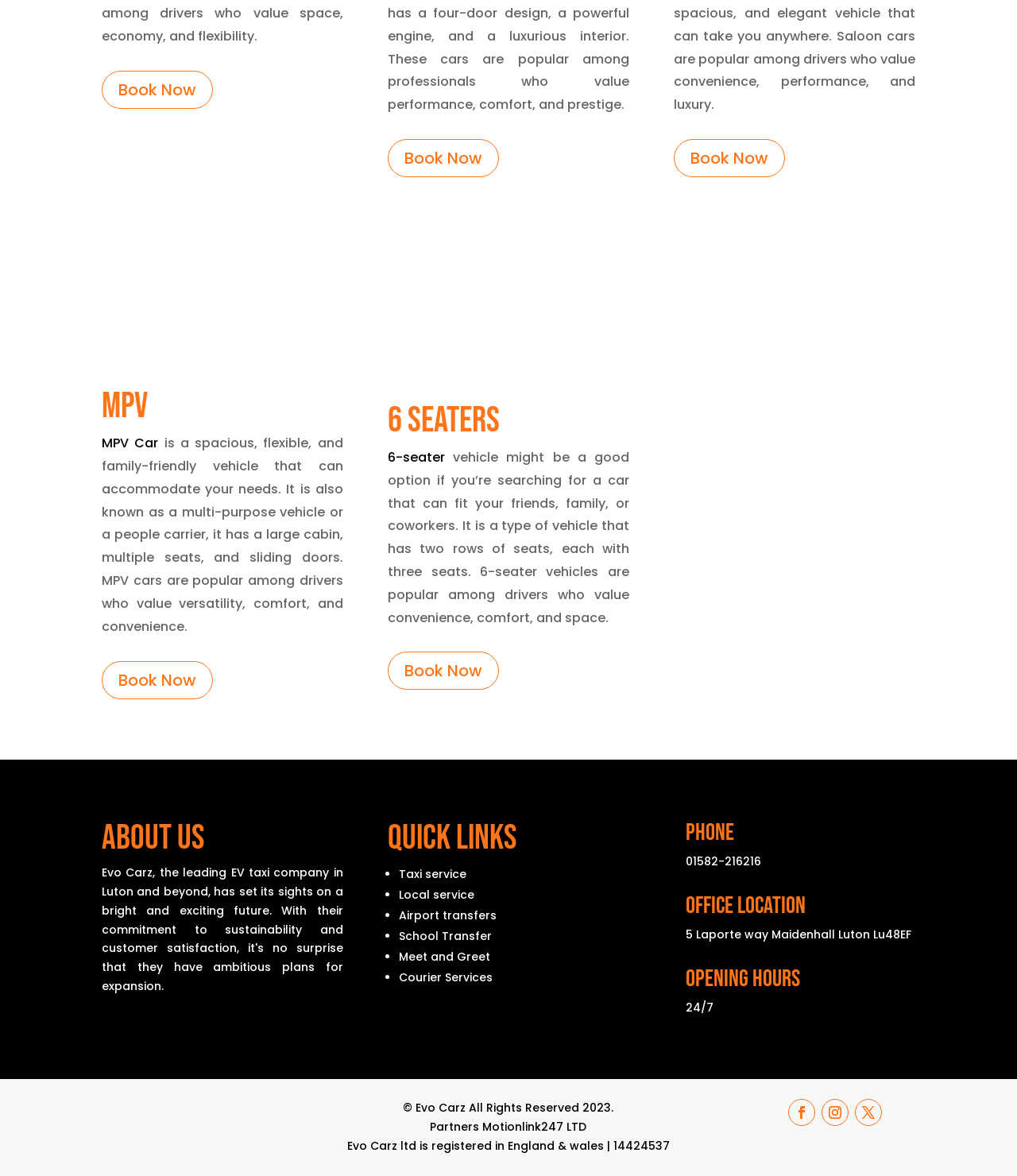Ascertain the bounding box coordinates for the UI element detailed here: "6-seater". The coordinates should be provided as [left, top, right, bottom] with each value being a float between 0 and 1.

[0.381, 0.381, 0.438, 0.397]